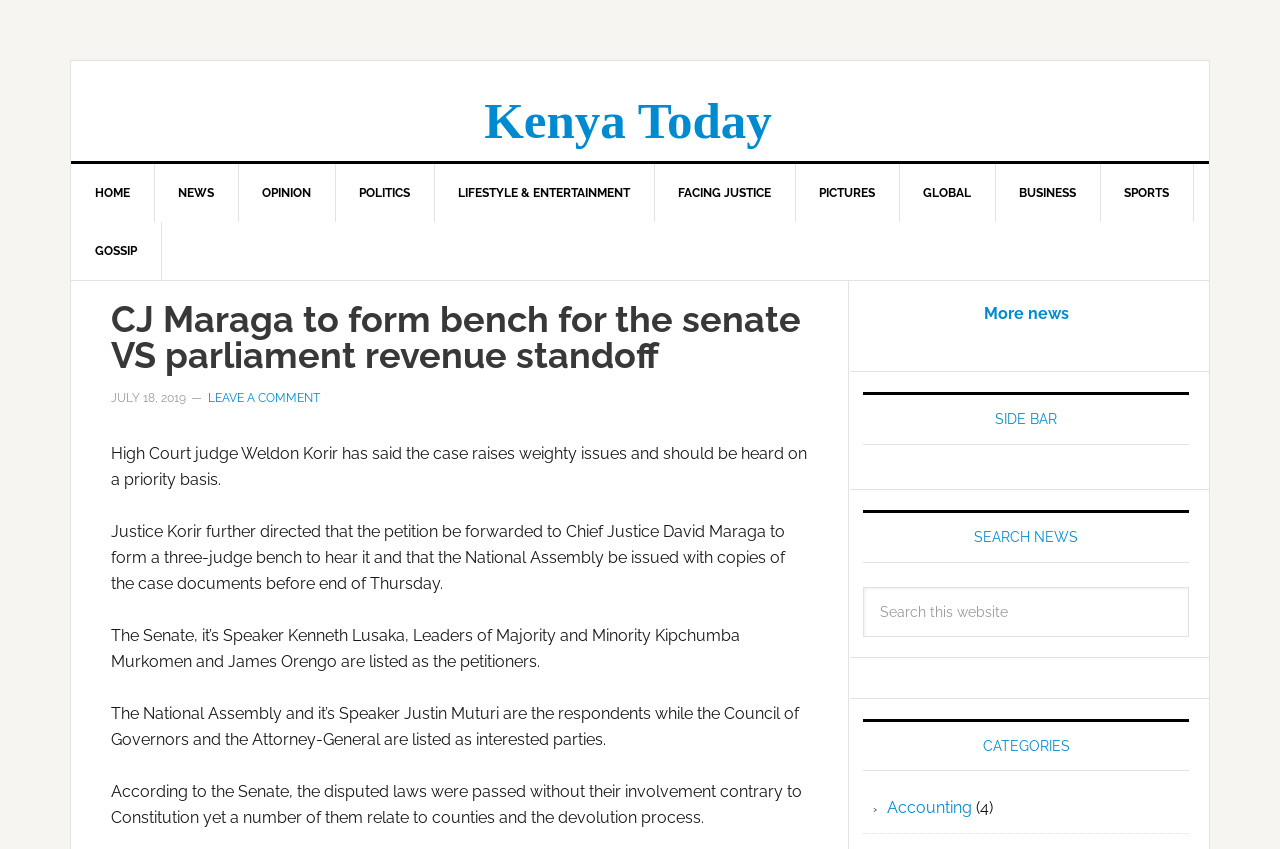Answer this question in one word or a short phrase: What is the date mentioned in the article?

July 18, 2019